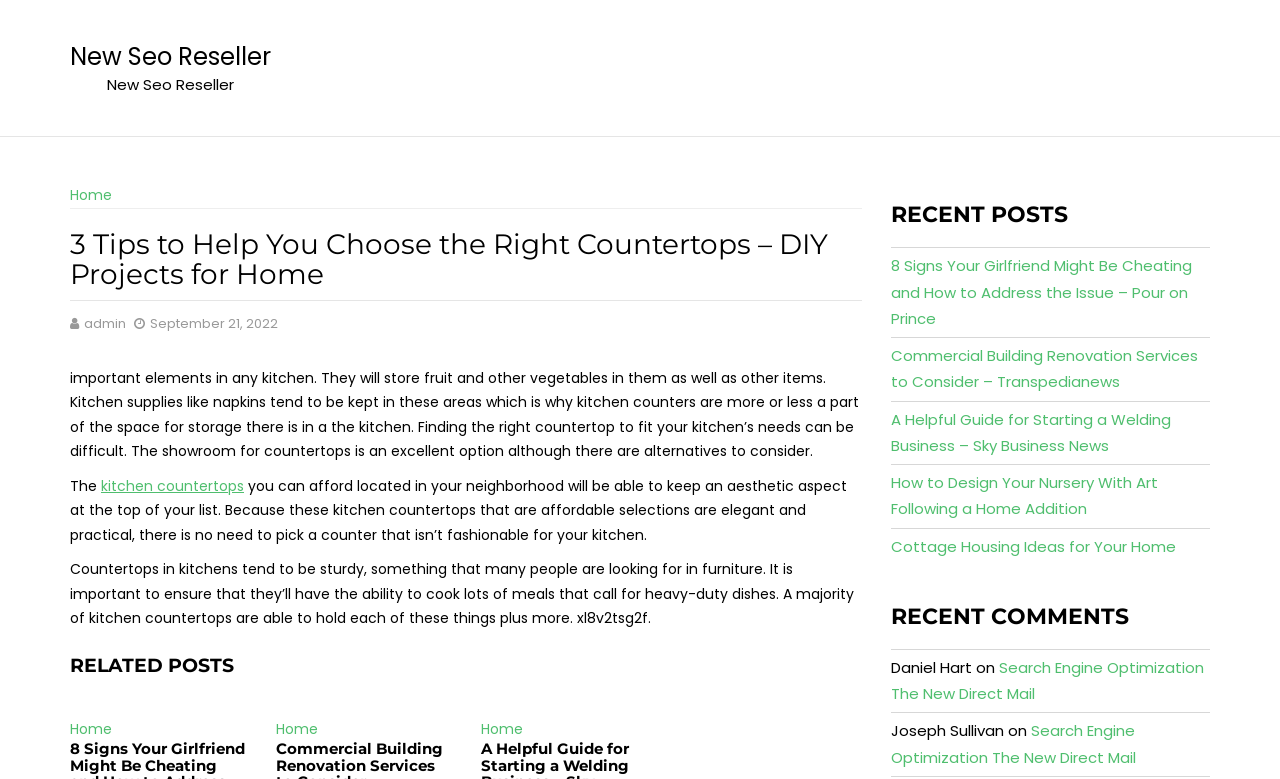Find the coordinates for the bounding box of the element with this description: "New Seo Reseller".

[0.055, 0.051, 0.212, 0.094]